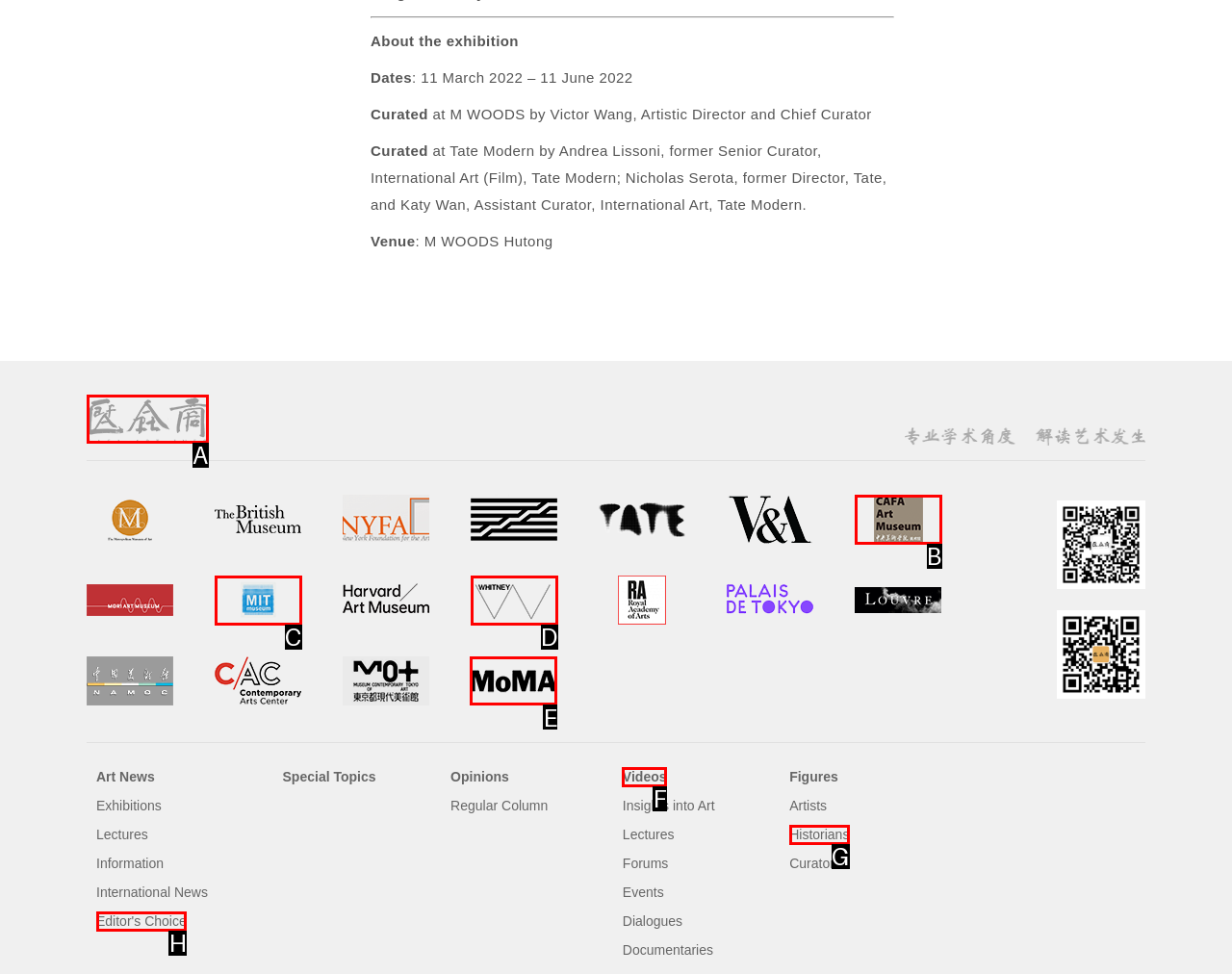Find the correct option to complete this instruction: Visit the 'MoMA' website. Reply with the corresponding letter.

E